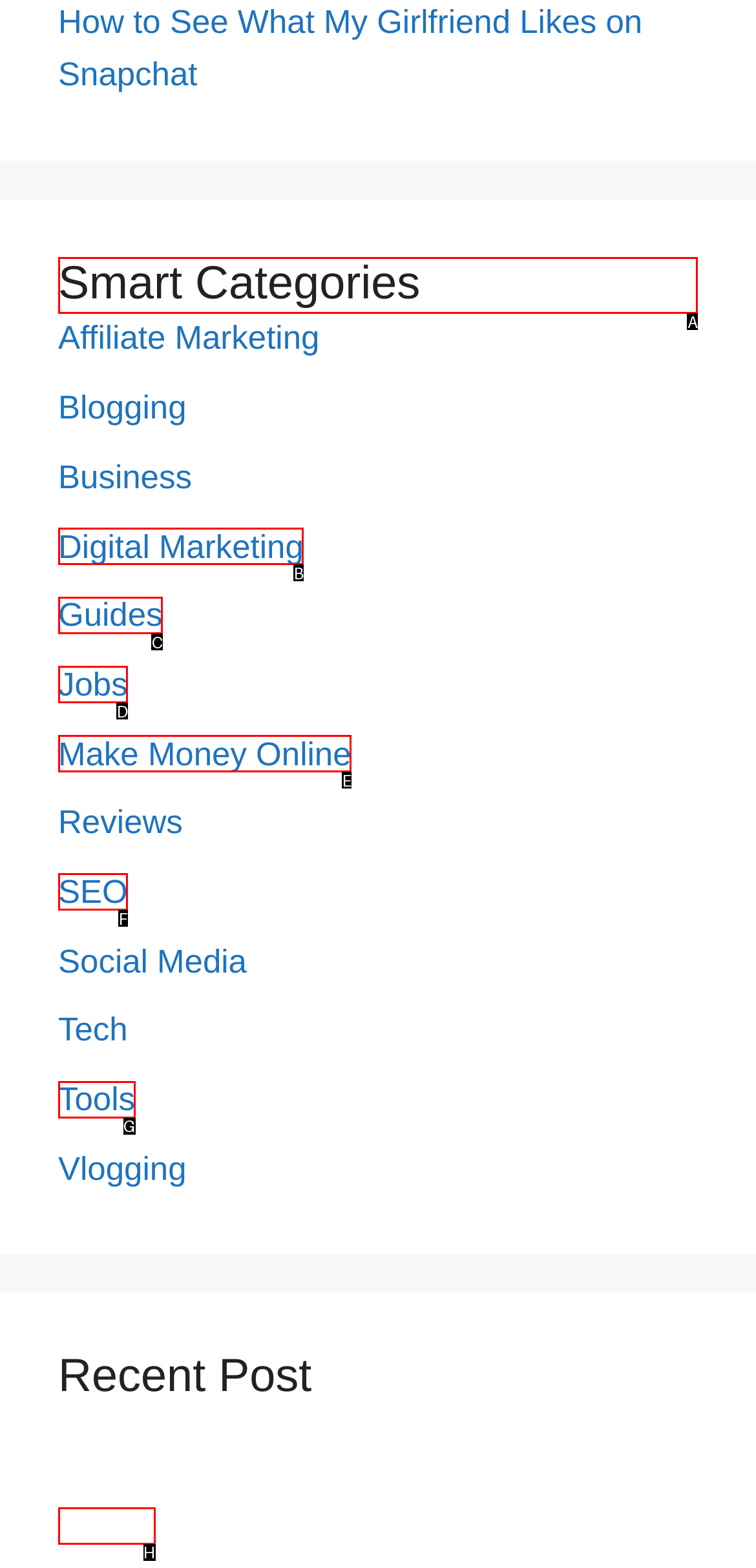Which lettered option should be clicked to perform the following task: View the item
Respond with the letter of the appropriate option.

None